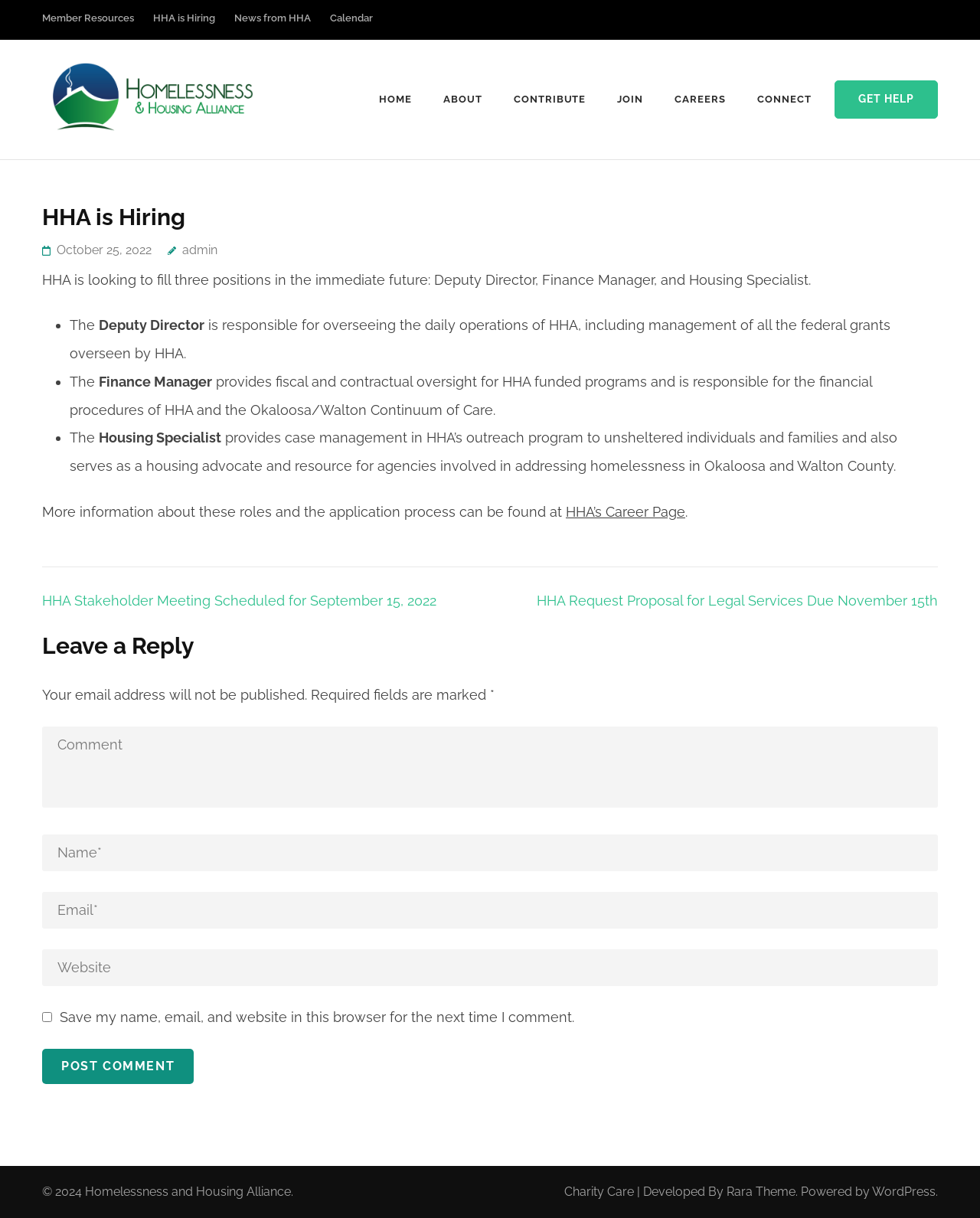Using the description "October 25, 2022", predict the bounding box of the relevant HTML element.

[0.058, 0.199, 0.155, 0.211]